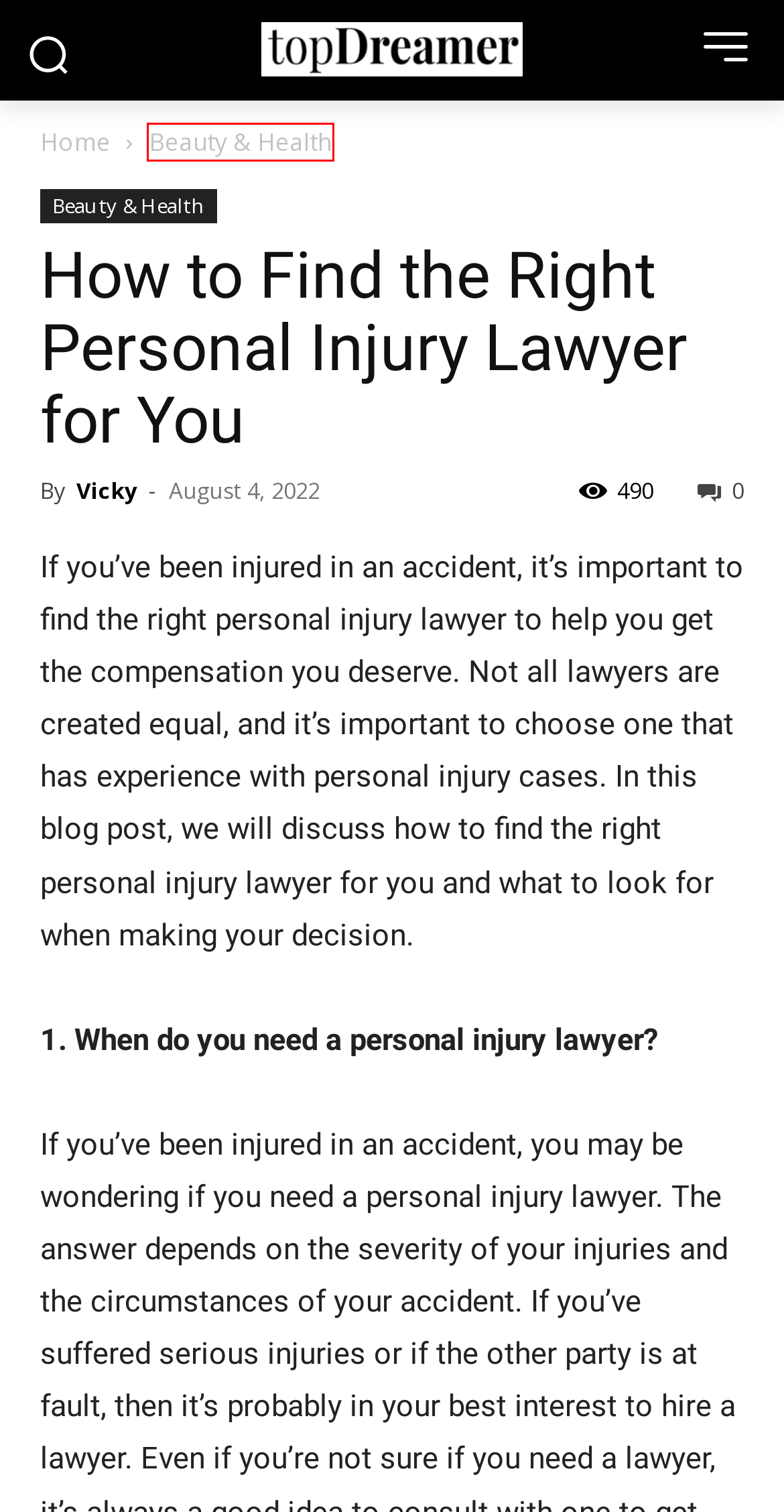You are given a screenshot of a webpage within which there is a red rectangle bounding box. Please choose the best webpage description that matches the new webpage after clicking the selected element in the bounding box. Here are the options:
A. Home - Top Dreamer
B. Chest Infection FAQs: Common Questions Answered - Top Dreamer
C. Vicky, Author at Top Dreamer
D. Beauty & Health Archives - Top Dreamer
E. Technology Archives - Top Dreamer
F. Finance Archives - Top Dreamer
G. Table Decorations Archives - Top Dreamer
H. Street Style Archives - Top Dreamer

D